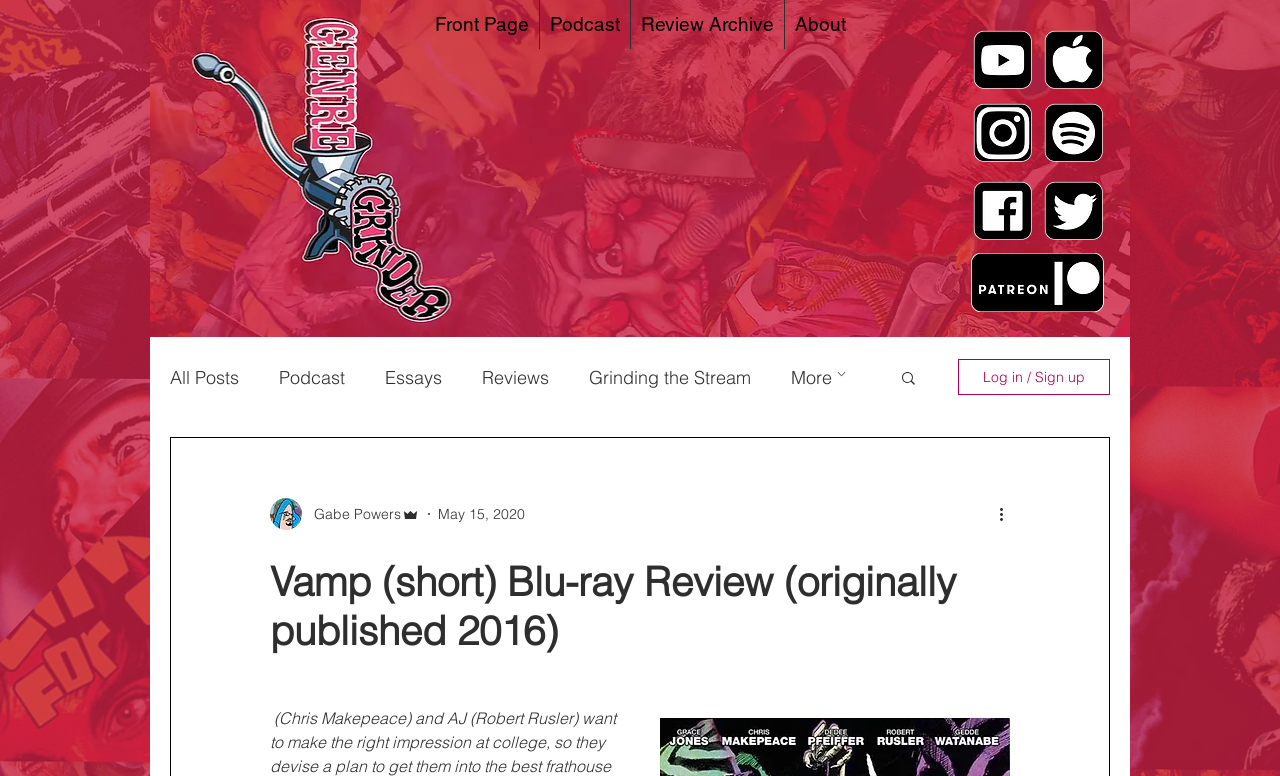Determine the bounding box coordinates of the section I need to click to execute the following instruction: "Search for something". Provide the coordinates as four float numbers between 0 and 1, i.e., [left, top, right, bottom].

[0.702, 0.476, 0.717, 0.503]